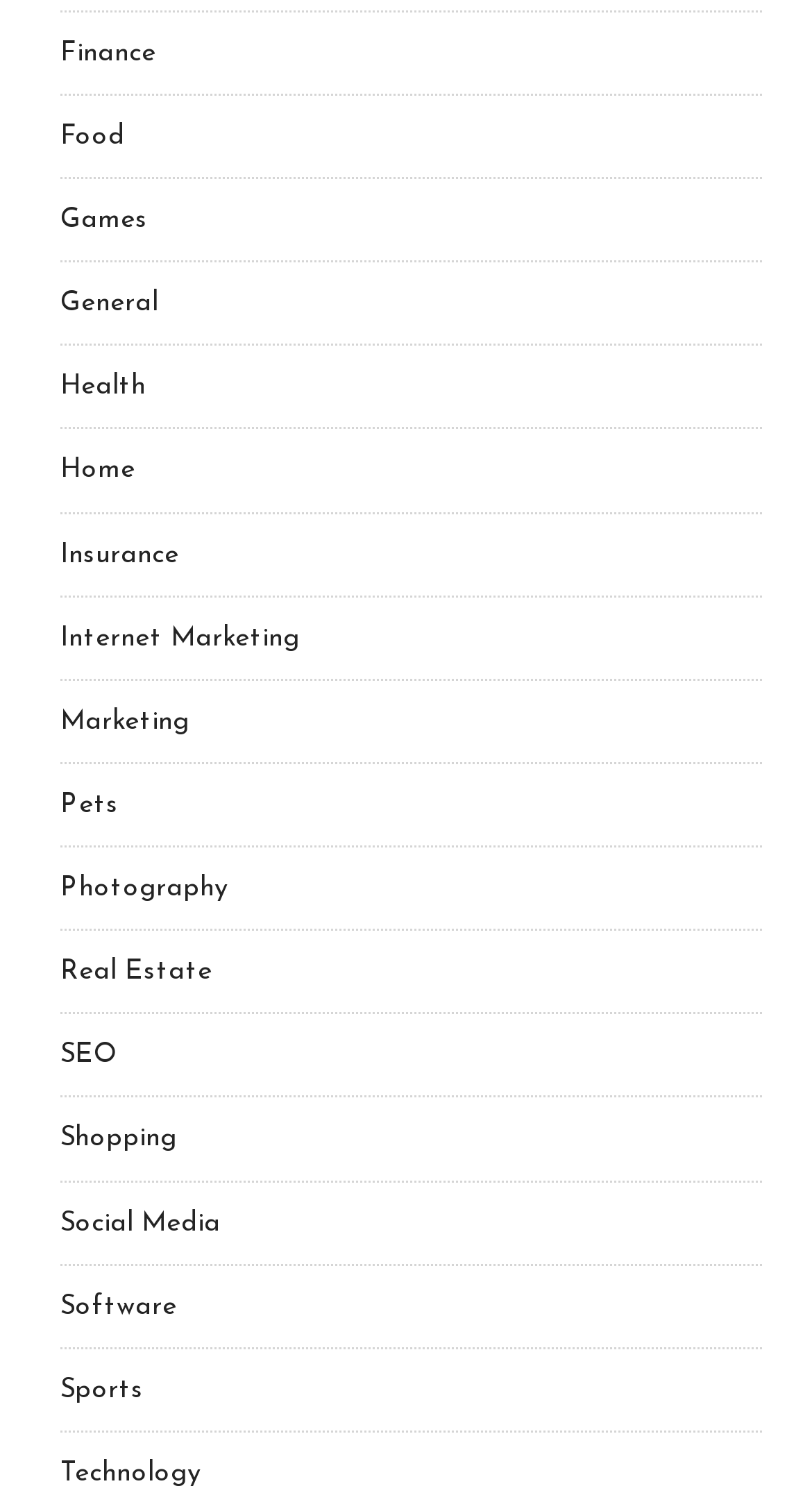Pinpoint the bounding box coordinates of the clickable area needed to execute the instruction: "Open Instagram page". The coordinates should be specified as four float numbers between 0 and 1, i.e., [left, top, right, bottom].

None